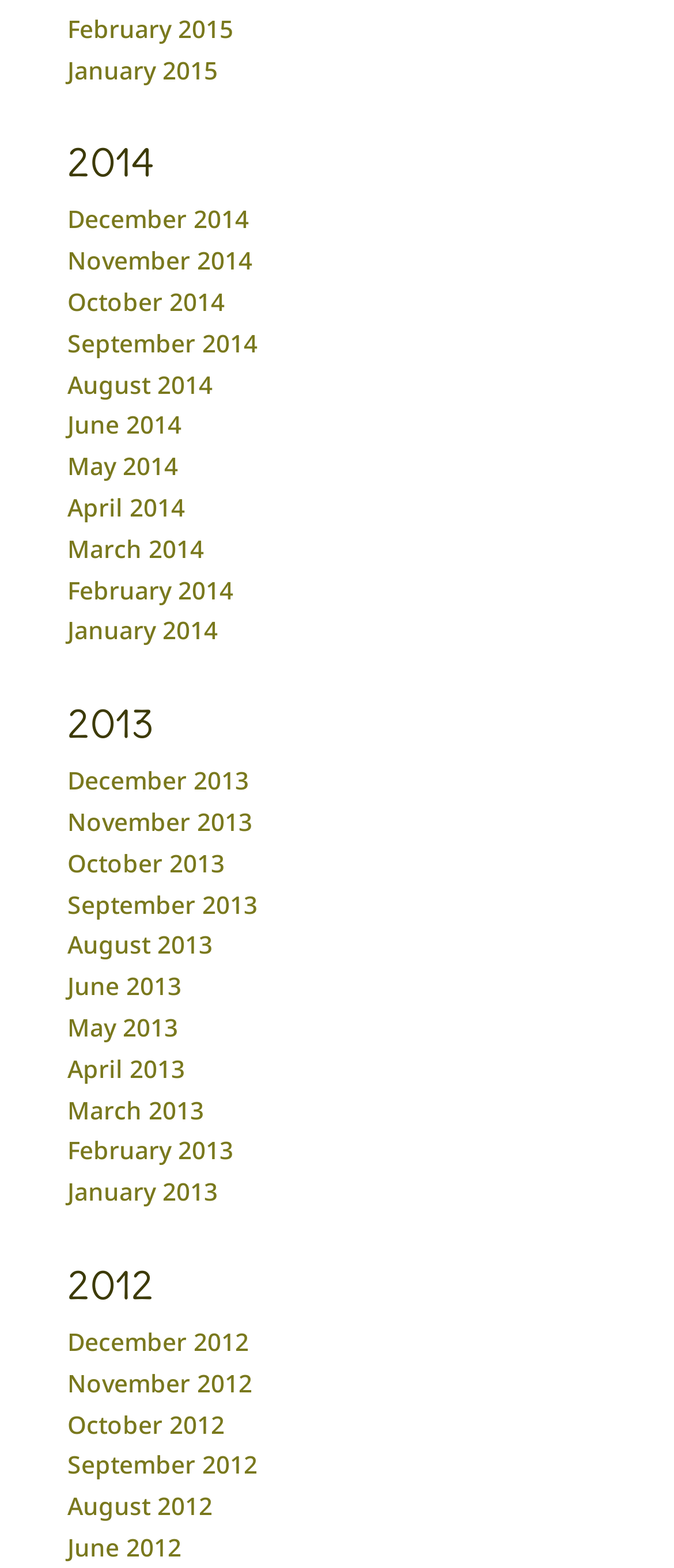Can you specify the bounding box coordinates for the region that should be clicked to fulfill this instruction: "Read December 2014 posts".

[0.1, 0.129, 0.369, 0.15]